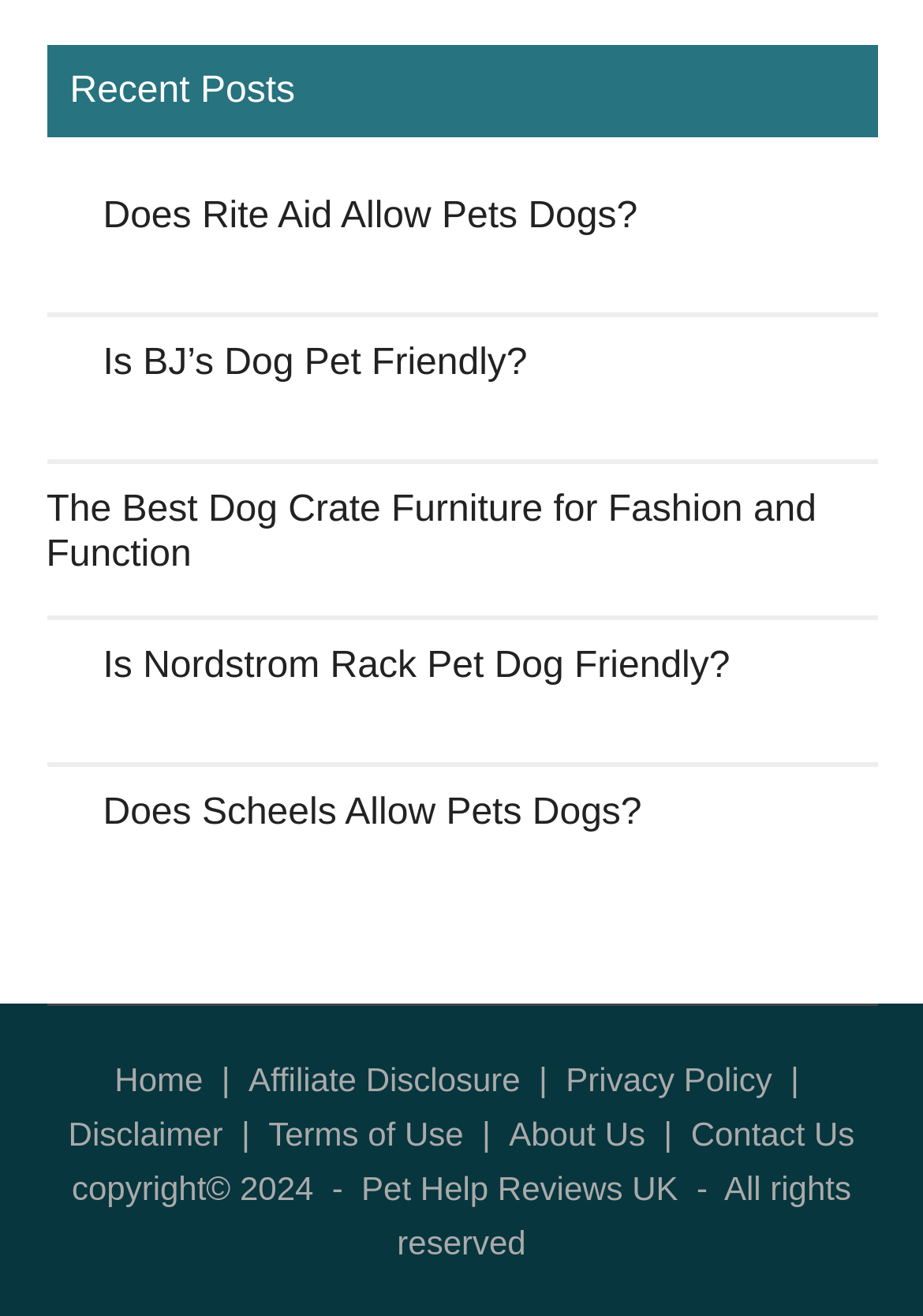Answer the question in a single word or phrase:
How many articles are on this webpage?

5